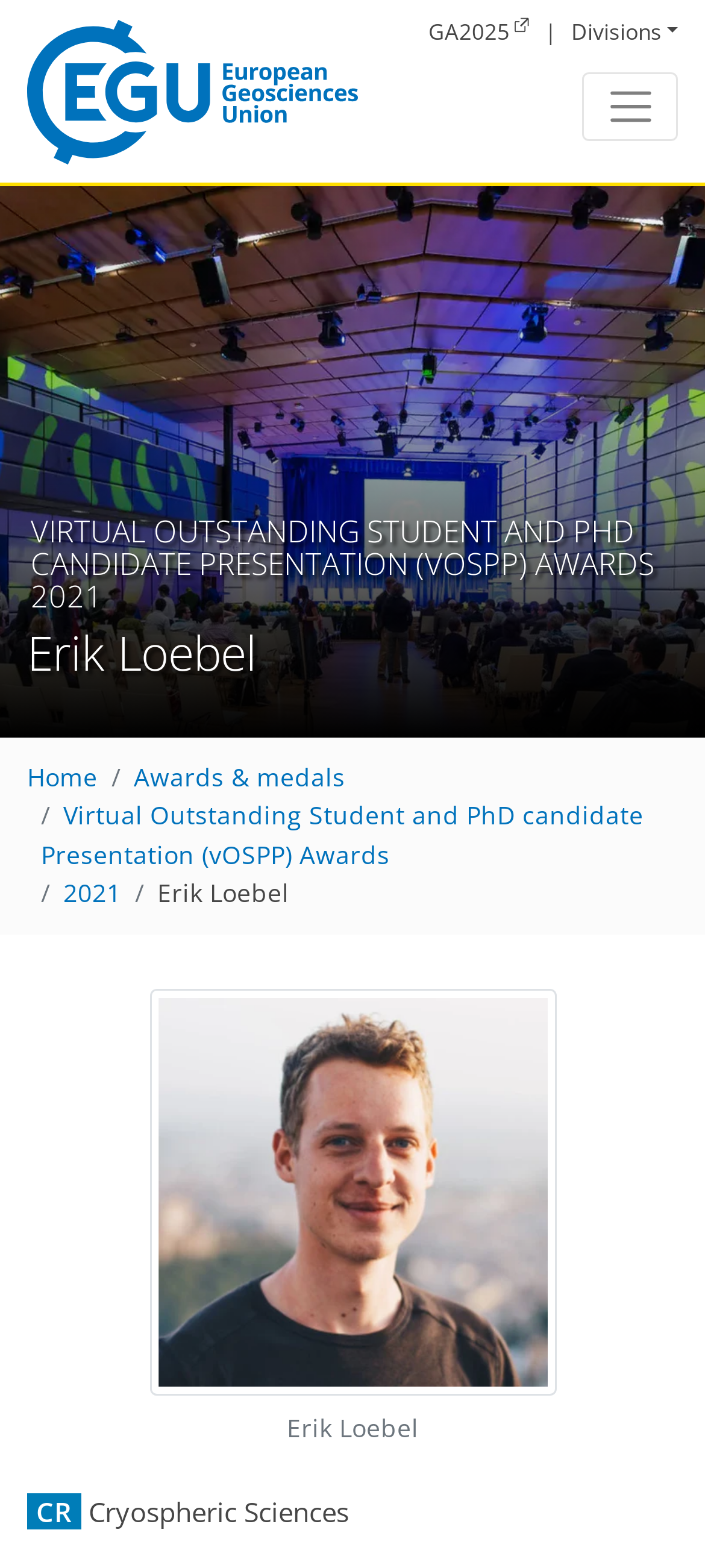What is the year of the award?
Using the image as a reference, give an elaborate response to the question.

The answer can be found in the breadcrumb navigation section, where one of the links is '2021', indicating that the webpage is about the award in this year.